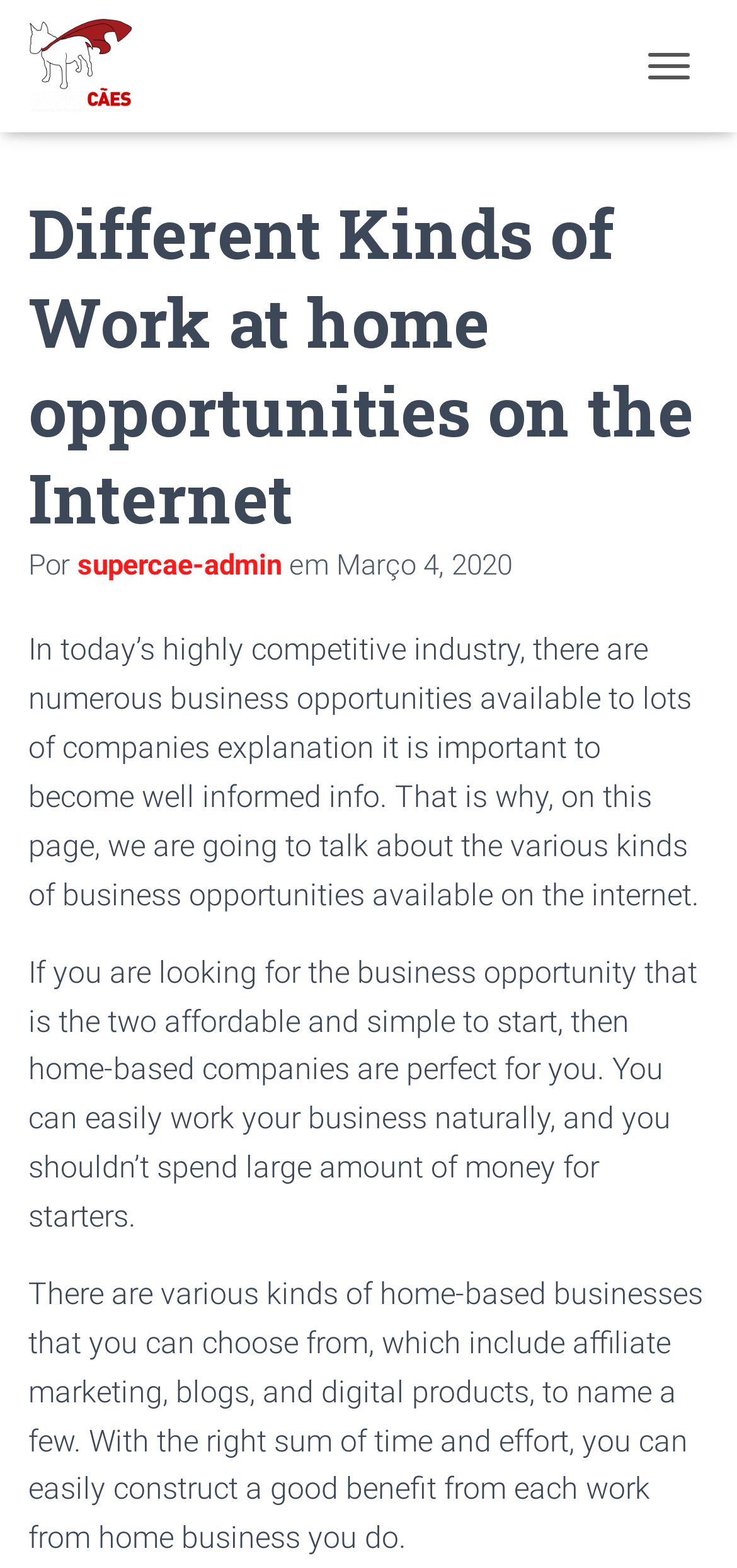Provide your answer in a single word or phrase: 
What are some examples of home-based businesses mentioned on the webpage?

Affiliate marketing, blogs, and digital products